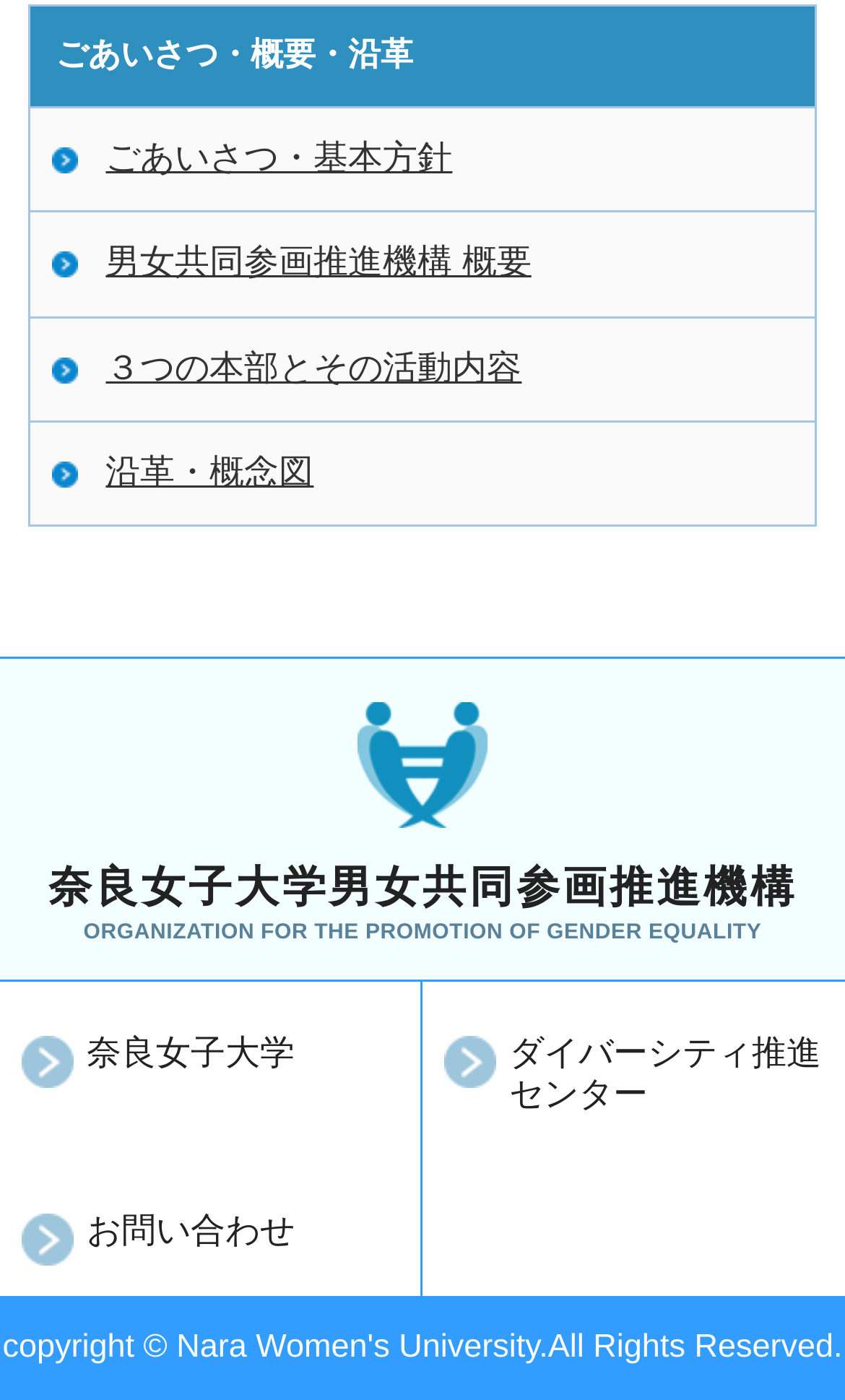Please give a succinct answer to the question in one word or phrase:
How many links are there in the main section?

5